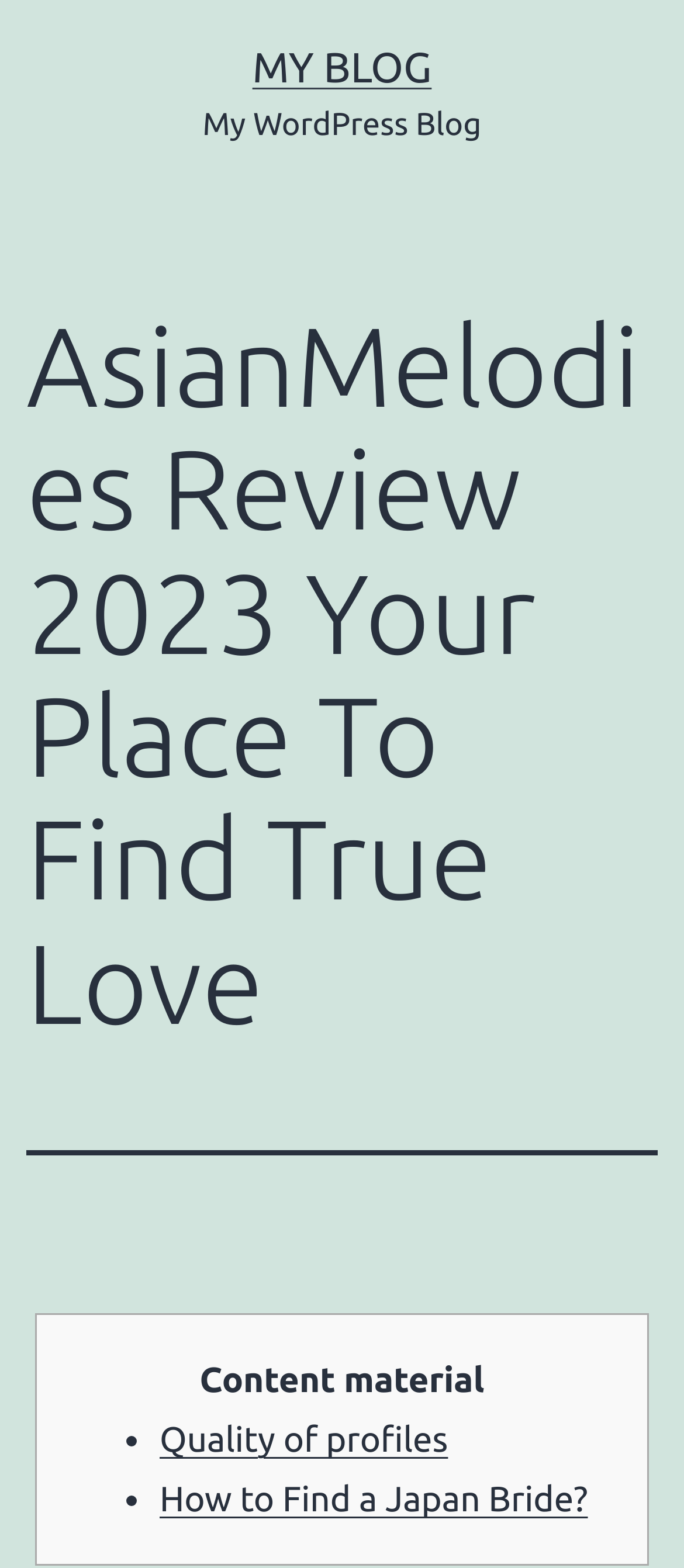Give a short answer using one word or phrase for the question:
How many links are there in the layout table?

2